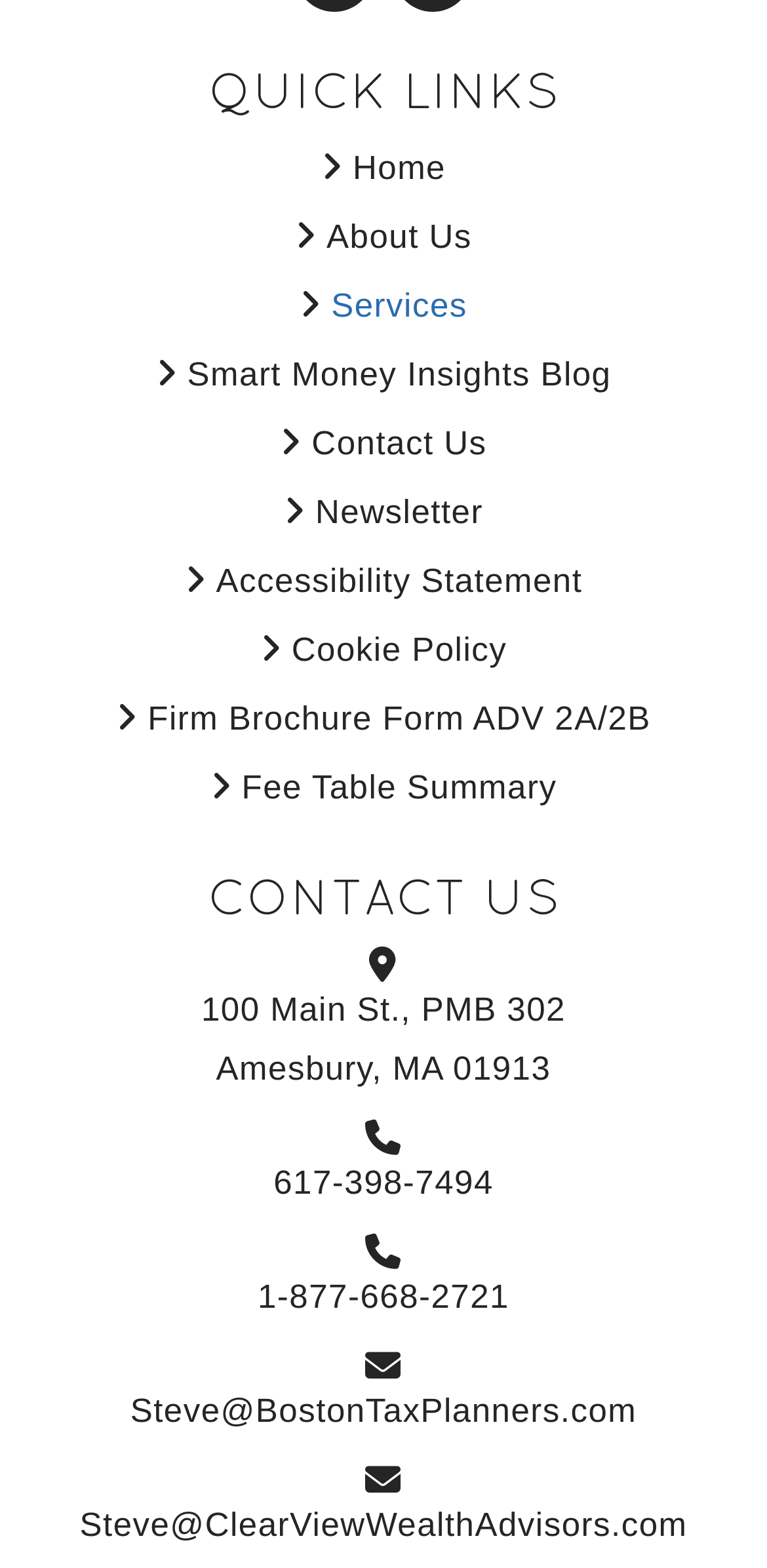What is the address of the company?
Please give a detailed answer to the question using the information shown in the image.

I found the address by looking at the 'CONTACT US' section, where it lists the address as '100 Main St., PMB 302' and the city and state as 'Amesbury, MA 01913'.